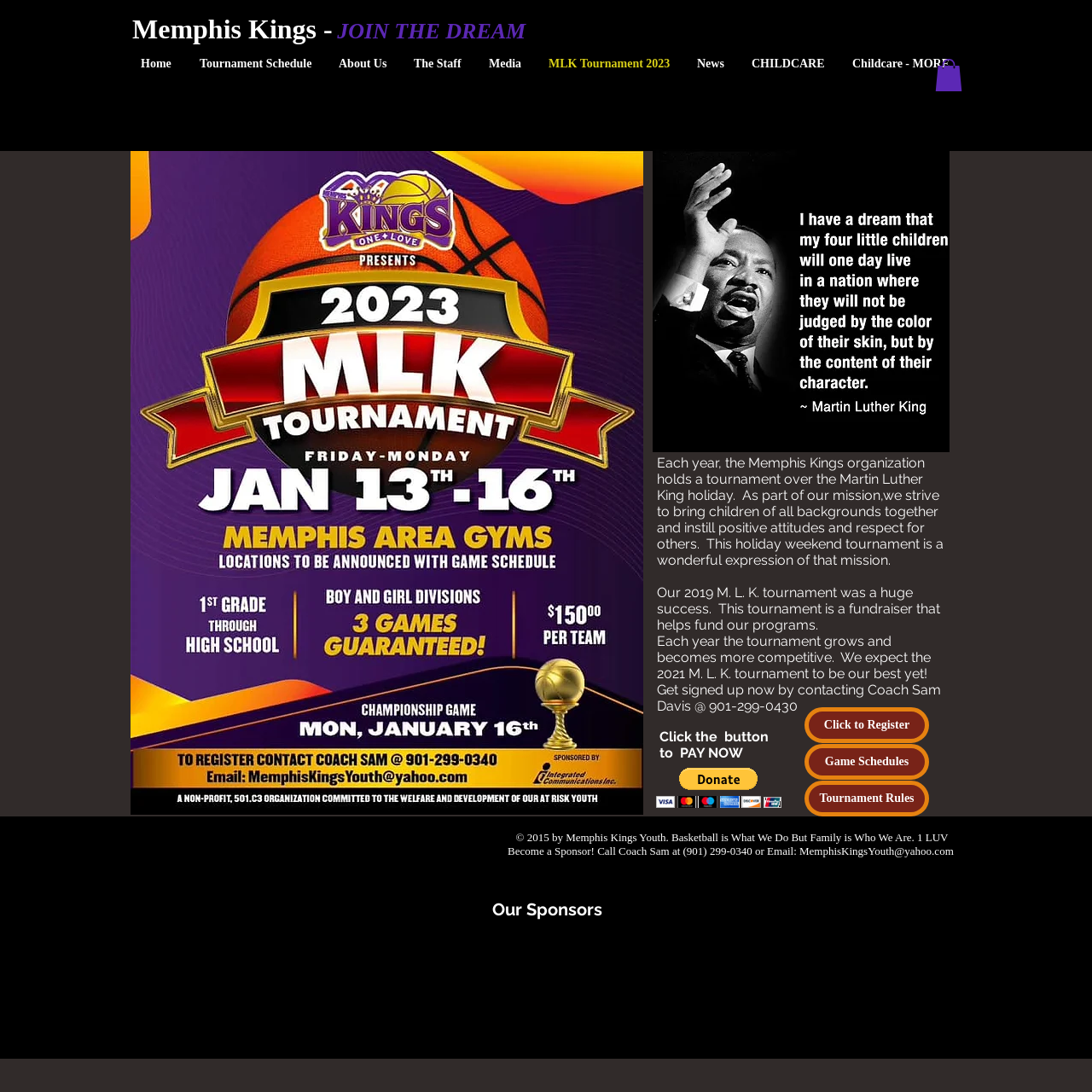Provide a one-word or brief phrase answer to the question:
What is the name of the organization?

Memphis Kings